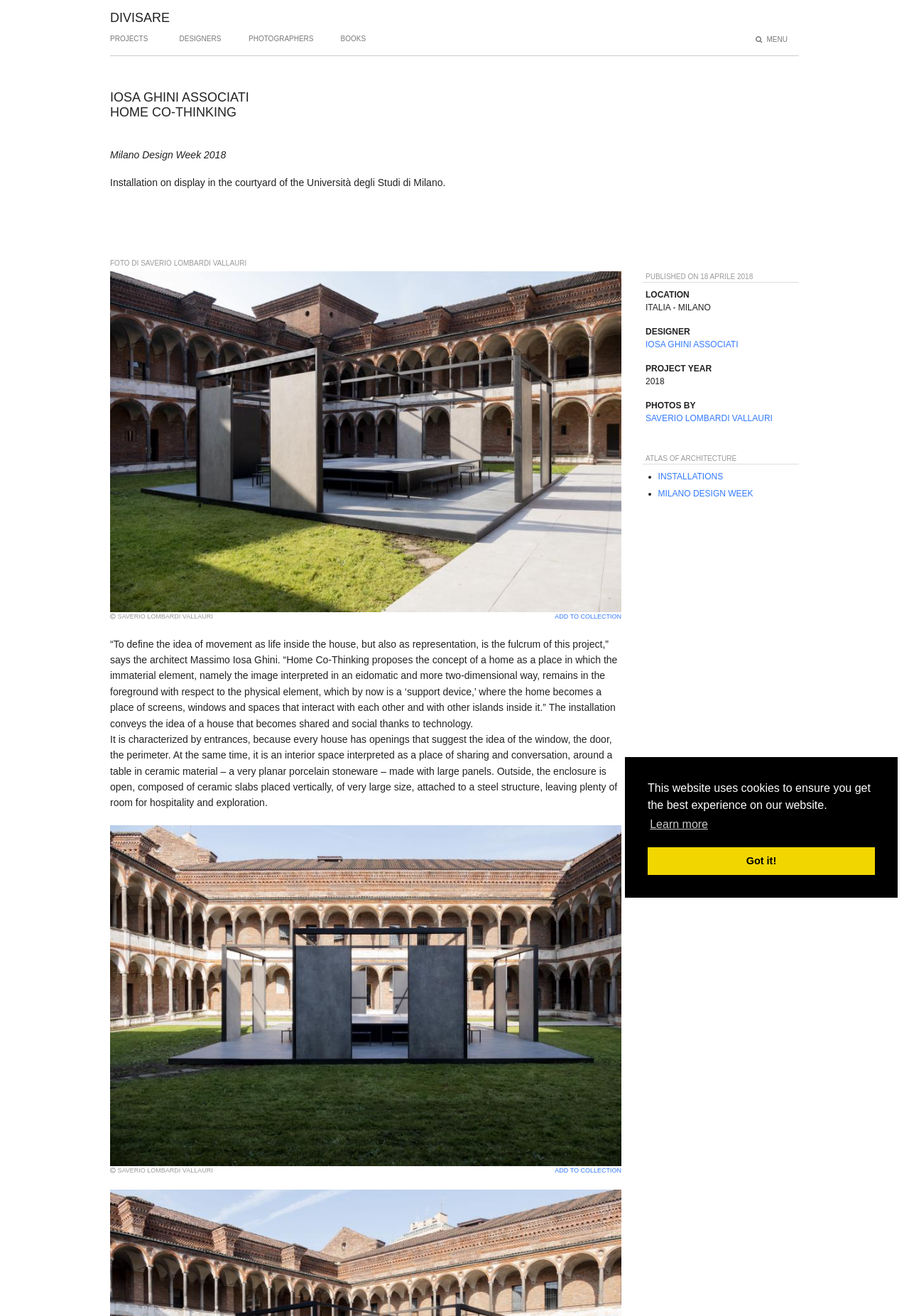Provide a short answer to the following question with just one word or phrase: What is the year of the project?

2018